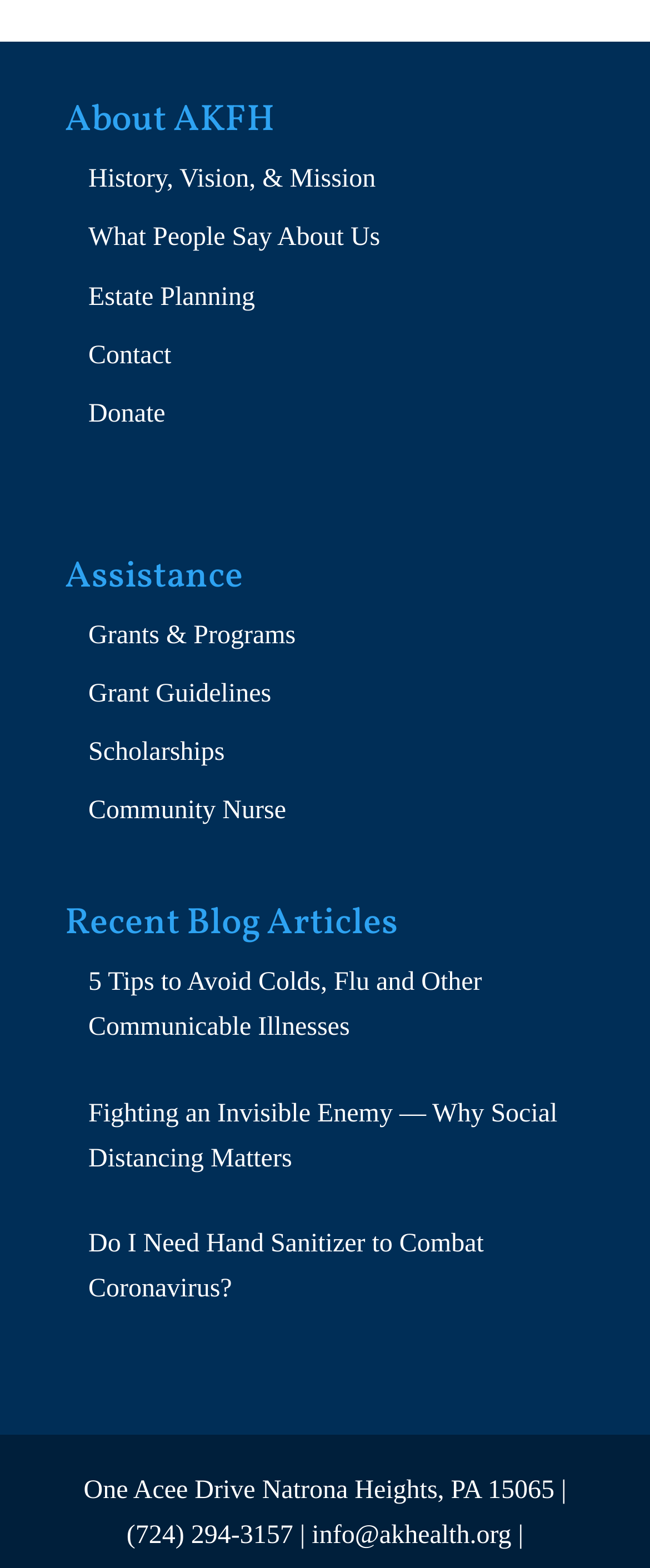Please identify the coordinates of the bounding box that should be clicked to fulfill this instruction: "Contact AKFH".

[0.136, 0.218, 0.264, 0.236]